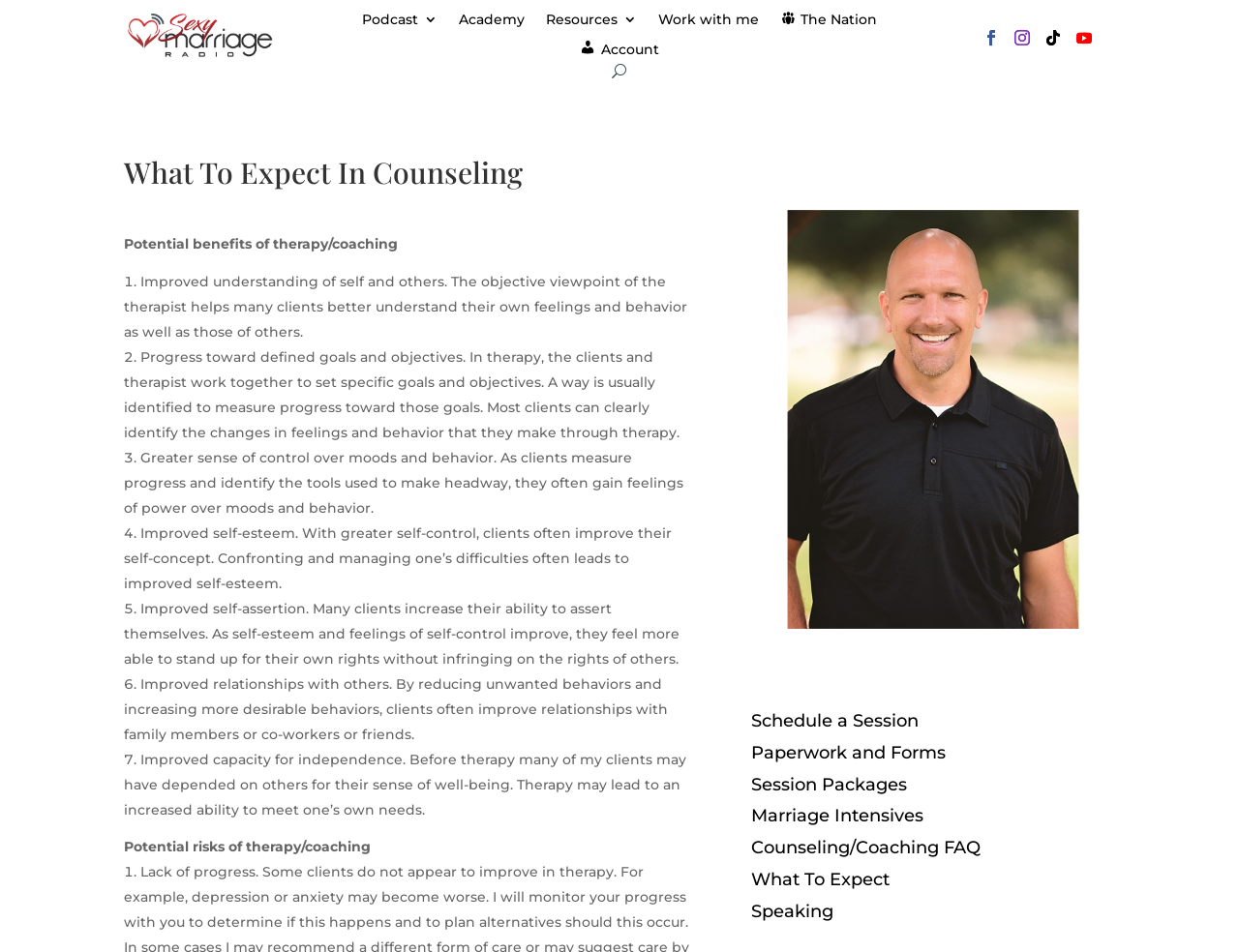Using the provided description: "Podcast", find the bounding box coordinates of the corresponding UI element. The output should be four float numbers between 0 and 1, in the format [left, top, right, bottom].

[0.292, 0.013, 0.353, 0.036]